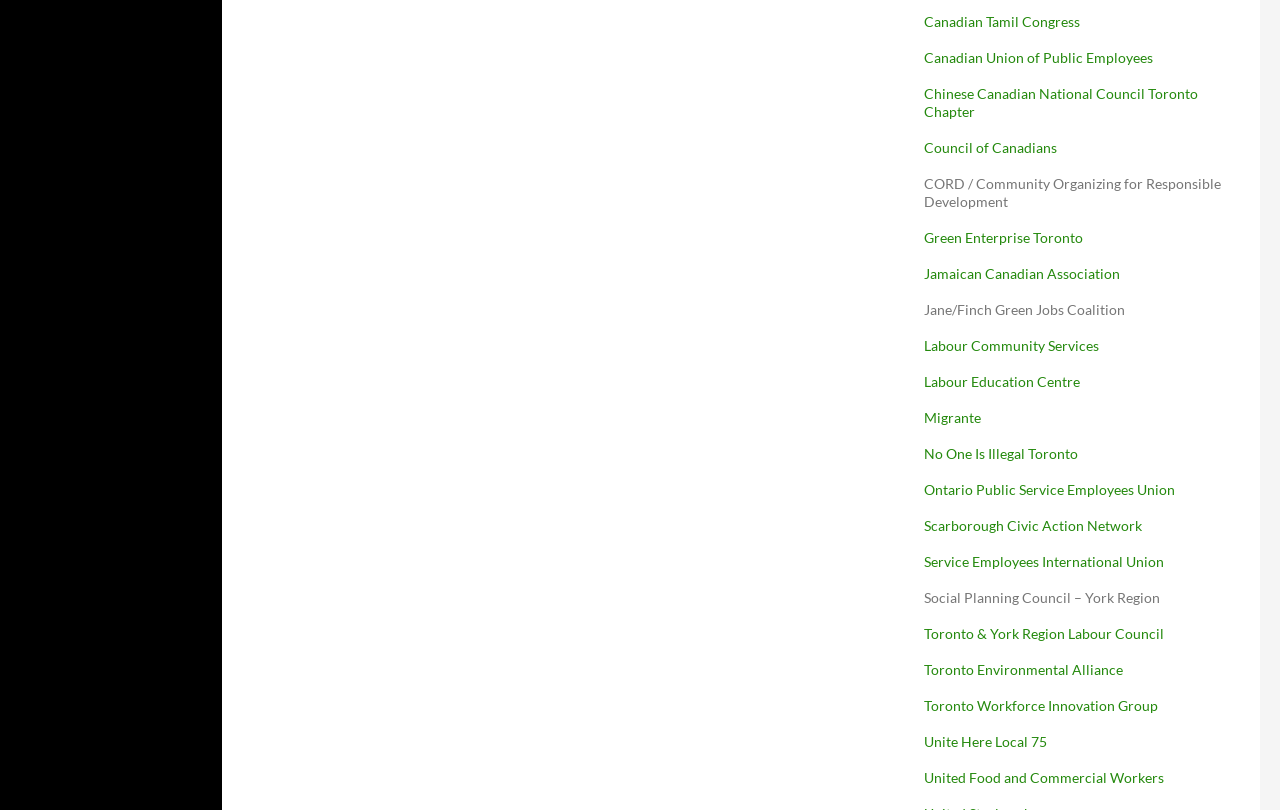Use a single word or phrase to respond to the question:
What is the common theme among the listed organizations?

Social activism